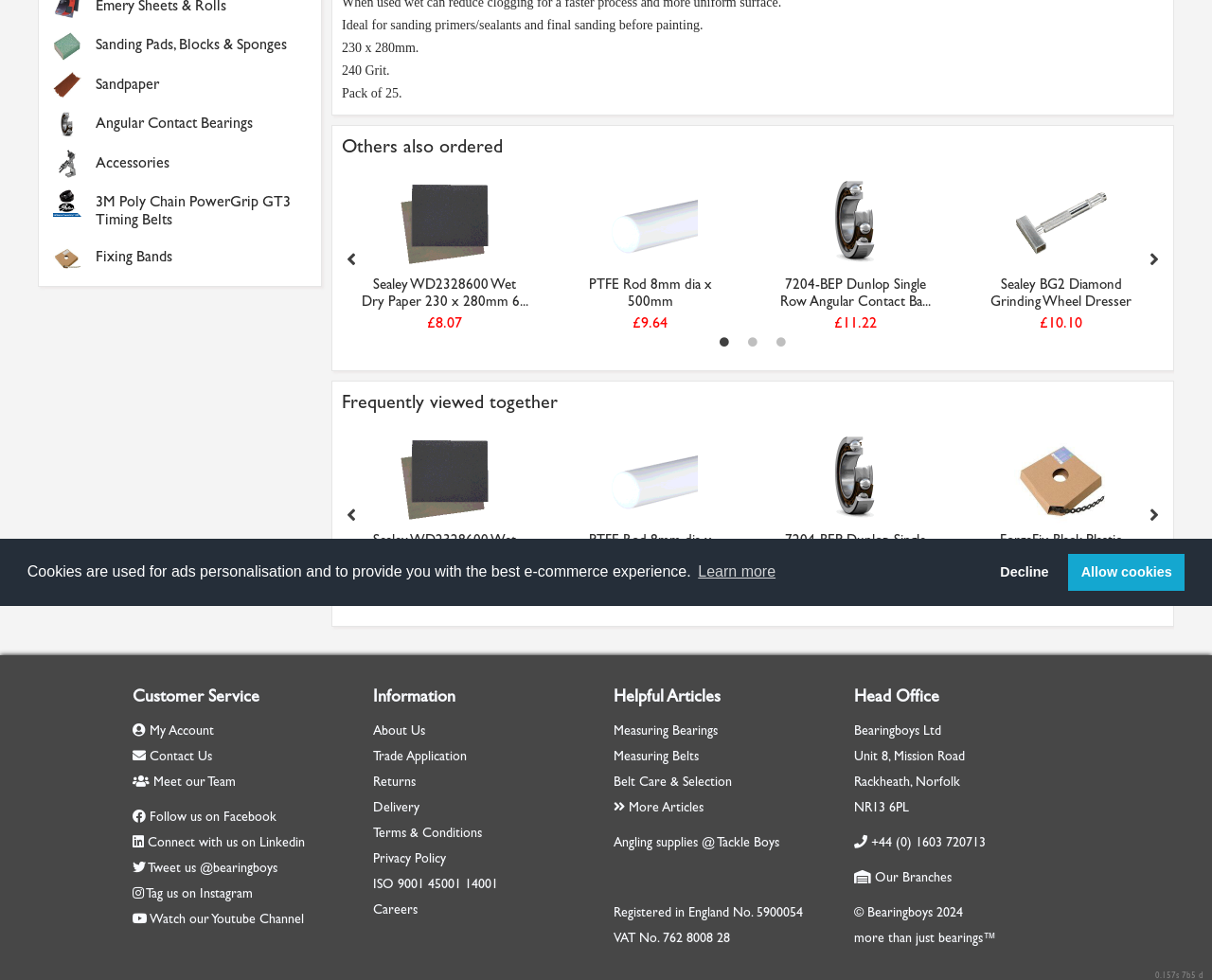Determine the bounding box coordinates of the UI element described below. Use the format (top-left x, top-left y, bottom-right x, bottom-right y) with floating point numbers between 0 and 1: Terms & Conditions

[0.308, 0.842, 0.398, 0.858]